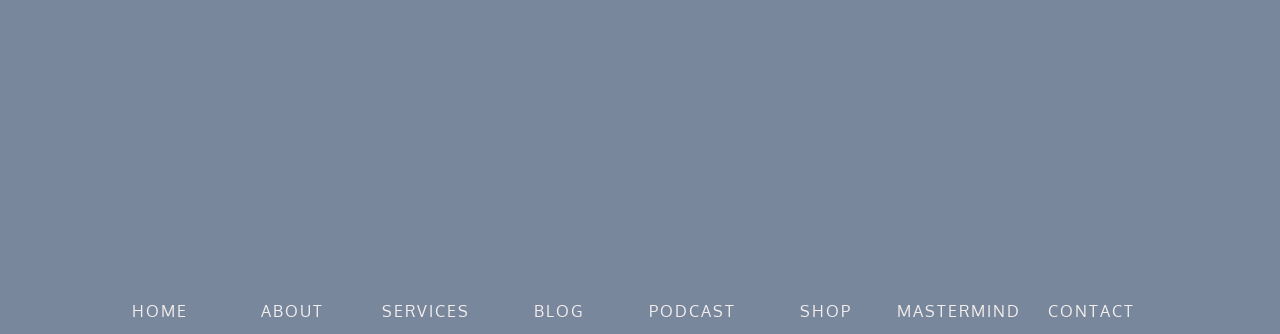What are the main navigation menu items?
Answer briefly with a single word or phrase based on the image.

HOME, ABOUT, SERVICES, etc.